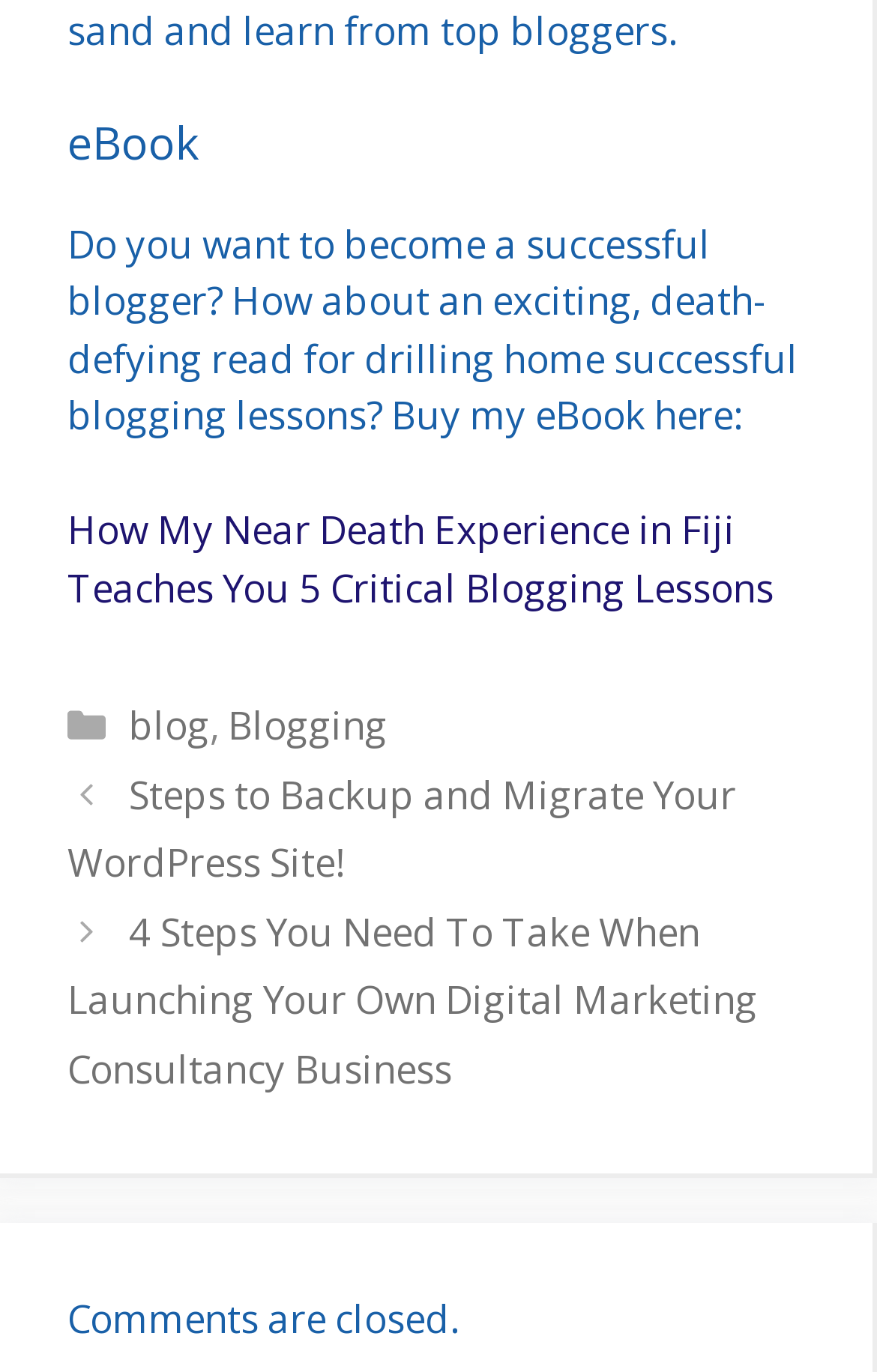Examine the screenshot and answer the question in as much detail as possible: What is the topic of the eBook?

The topic of the eBook can be inferred from the text 'How My Near Death Experience in Fiji Teaches You 5 Critical Blogging Lessons' which is a link on the webpage, indicating that the eBook is related to blogging.